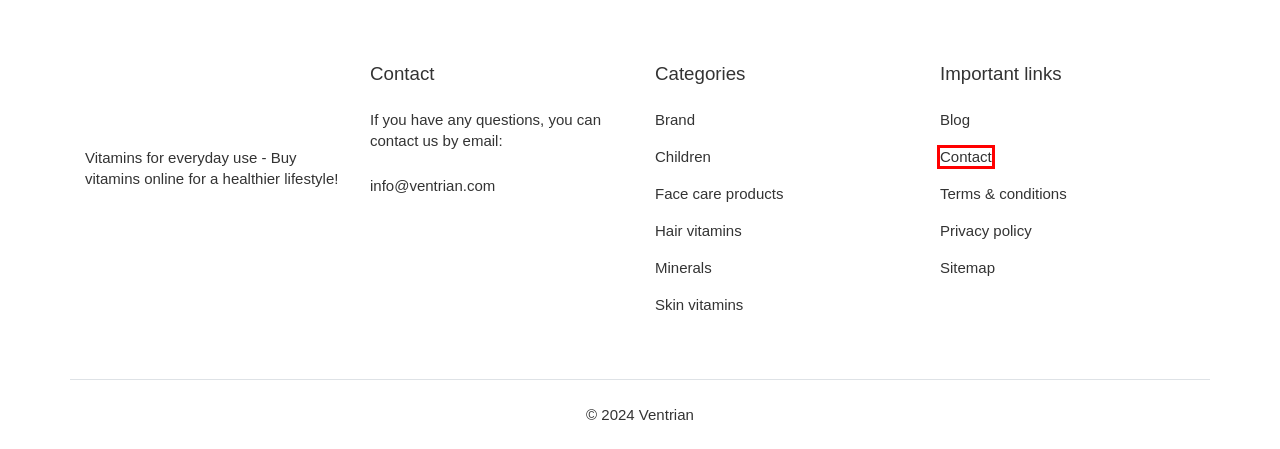Review the webpage screenshot and focus on the UI element within the red bounding box. Select the best-matching webpage description for the new webpage that follows after clicking the highlighted element. Here are the candidates:
A. Buy Vitamin B Online | Ventrian.com
B. Sitemap | Ventrian.com
C. Latest posts | Ventrian.com
D. Privacy Policy | Ventrian.com
E. Contacts | Ventrian.com
F. Buy Skin vitamins and products to boost your skin Online | Ventrian.com
G. Terms & Conditions | Ventrian.com
H. Buy Antioxidant Online | Ventrian.com

E